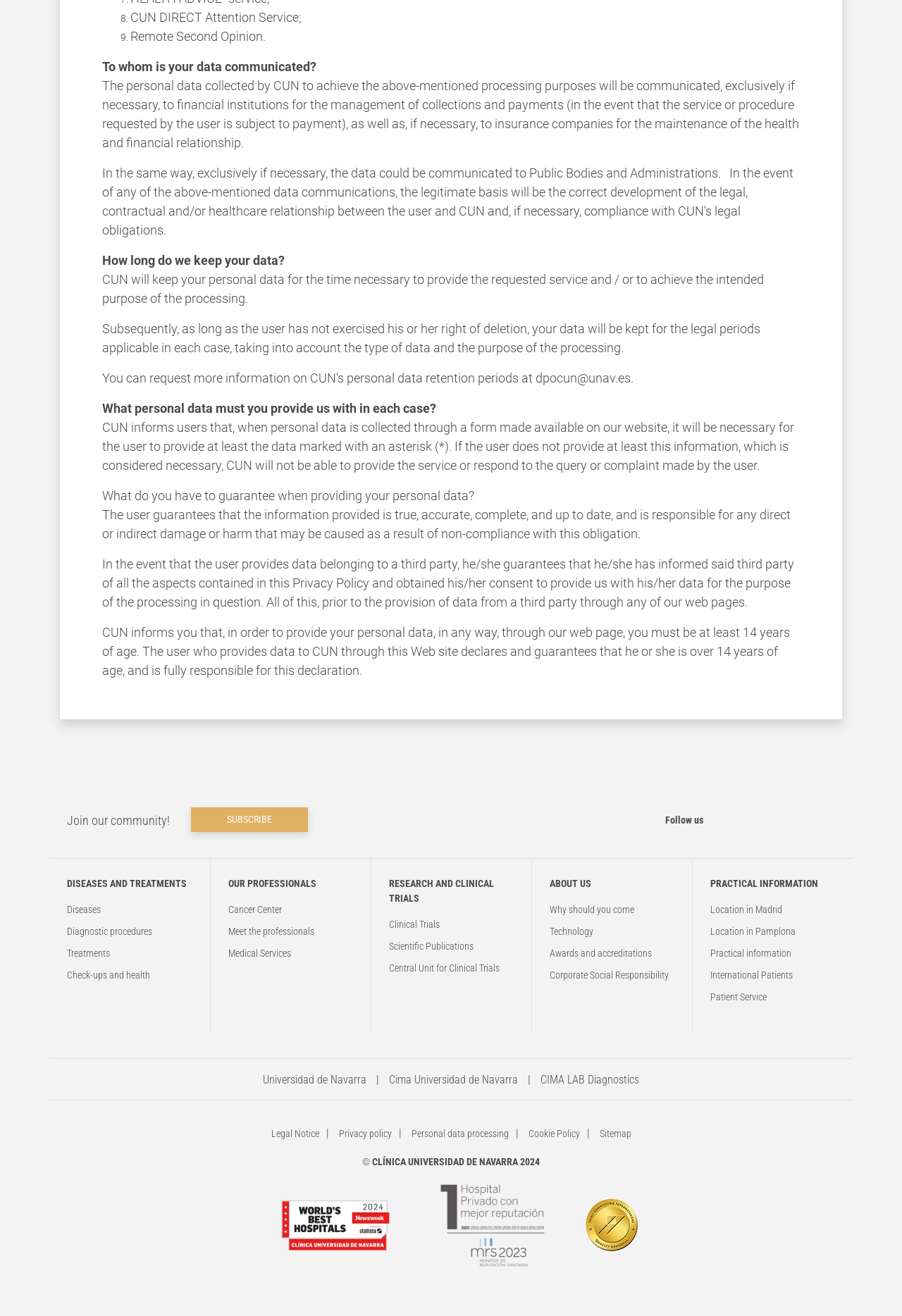Determine the bounding box coordinates of the clickable element to complete this instruction: "Add to calendar". Provide the coordinates in the format of four float numbers between 0 and 1, [left, top, right, bottom].

None